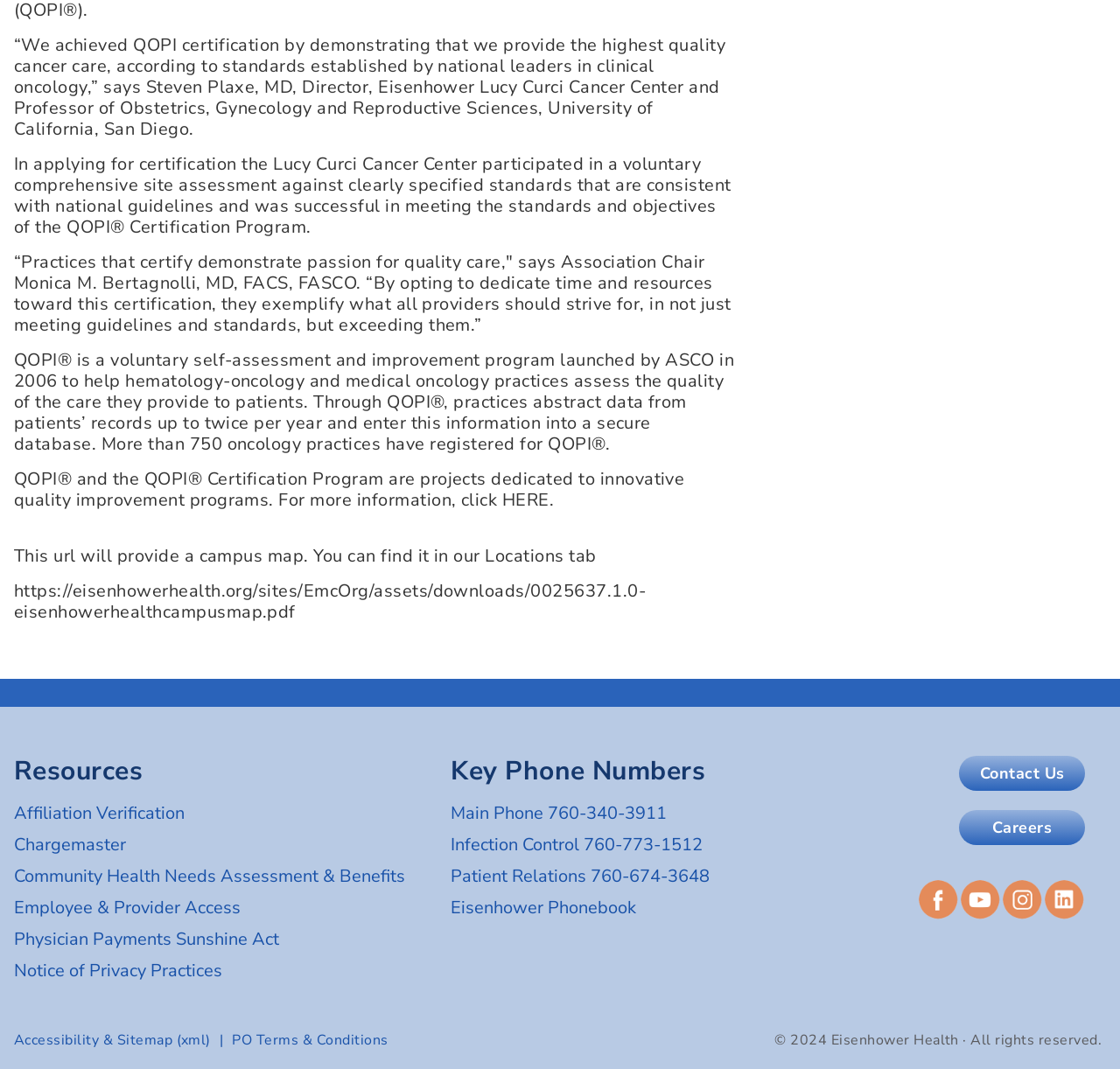What is the purpose of QOPI?
Use the information from the image to give a detailed answer to the question.

I found this answer by reading the fourth StaticText element, which explains the purpose of QOPI.